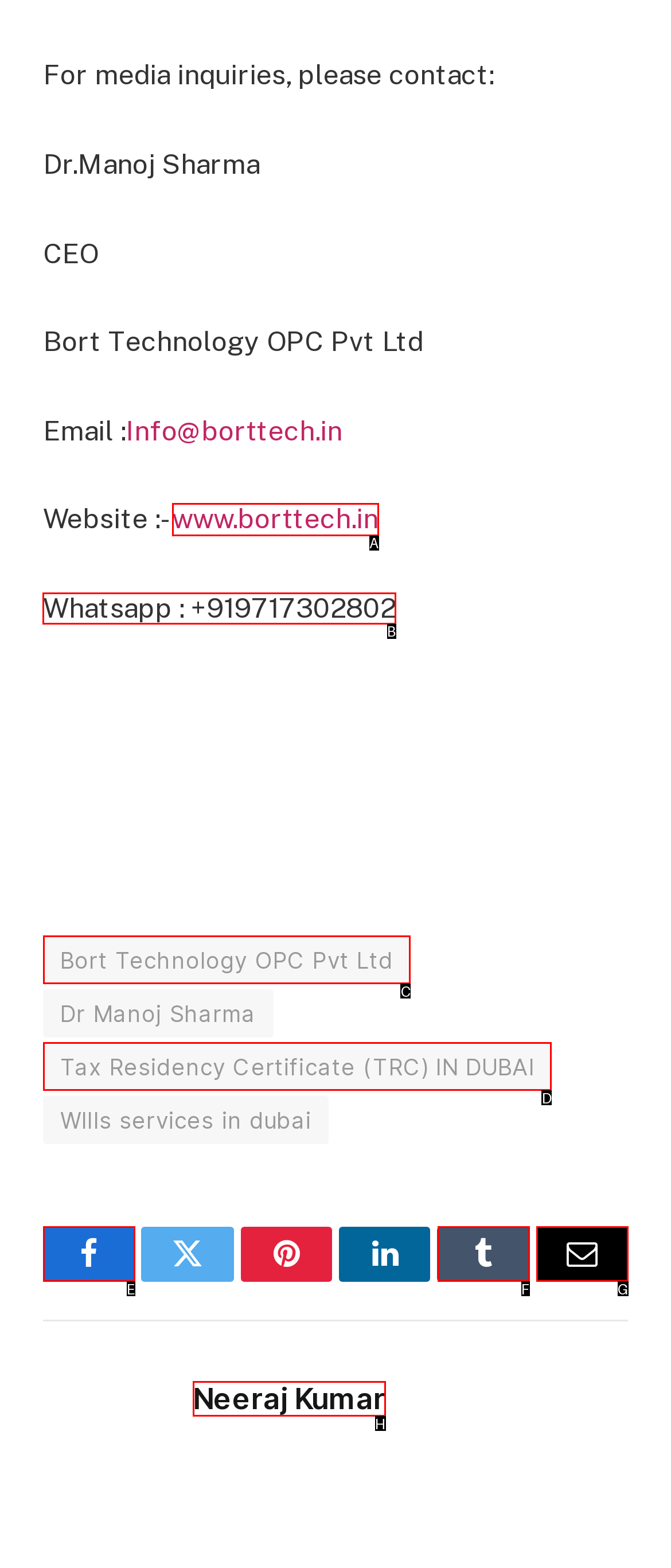Which HTML element should be clicked to fulfill the following task: Send a message on Whatsapp?
Reply with the letter of the appropriate option from the choices given.

B